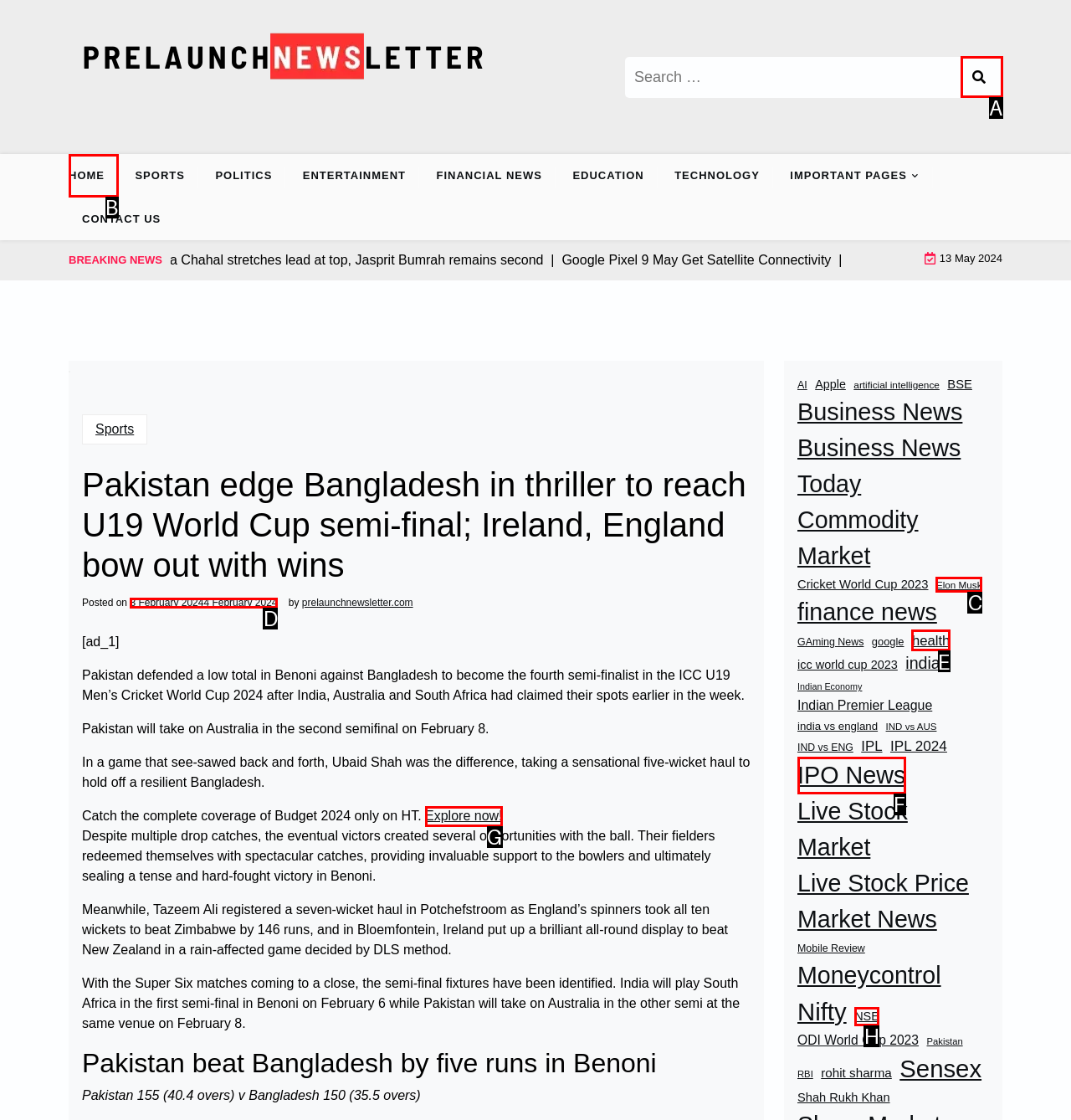Find the correct option to complete this instruction: Explore now!. Reply with the corresponding letter.

G